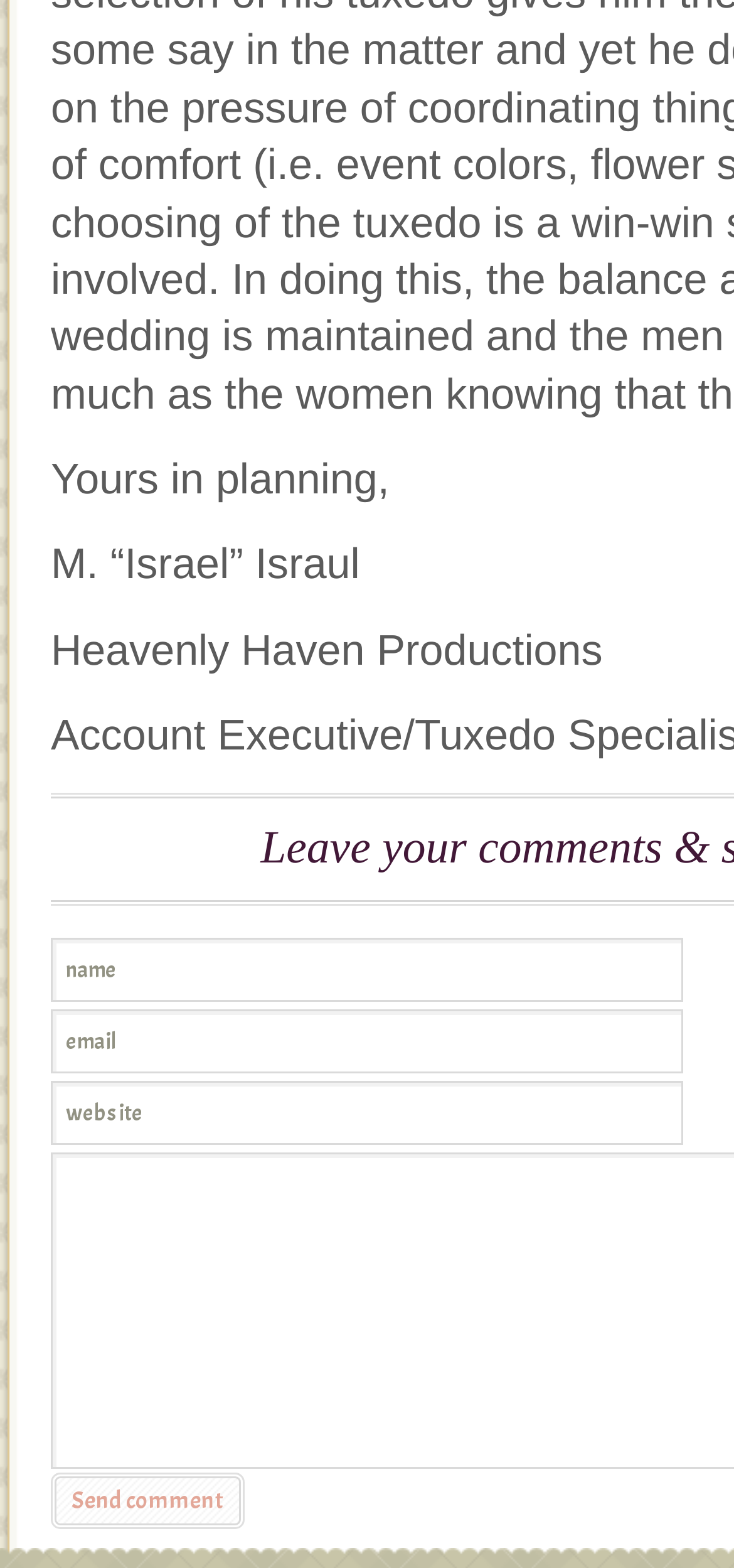What is the name of the production company?
Using the image as a reference, give an elaborate response to the question.

The webpage contains a static text element 'Heavenly Haven Productions' which is likely the name of the production company.